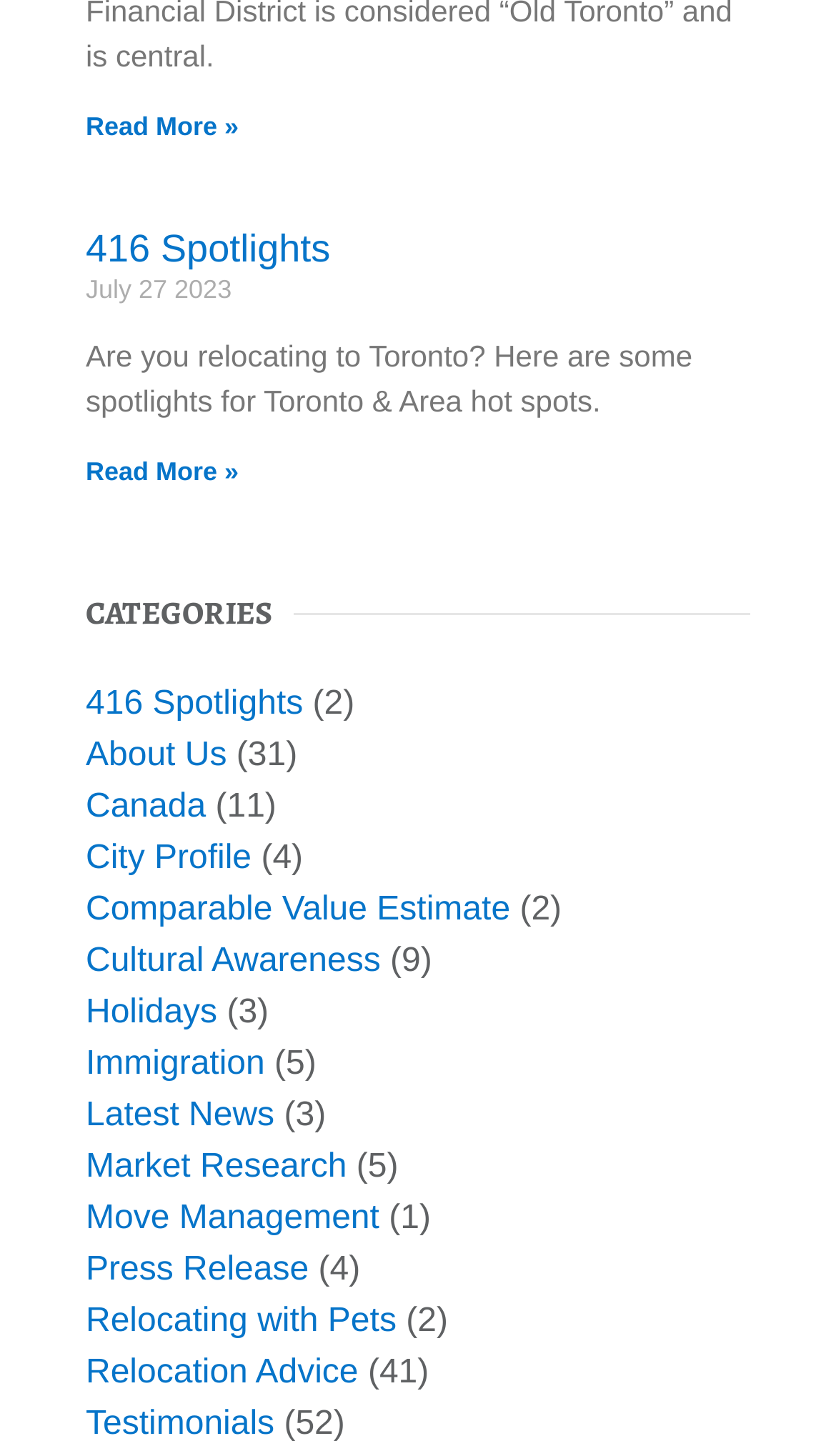What is the date of the article '416 Spotlights'?
Answer with a single word or phrase by referring to the visual content.

July 27 2023